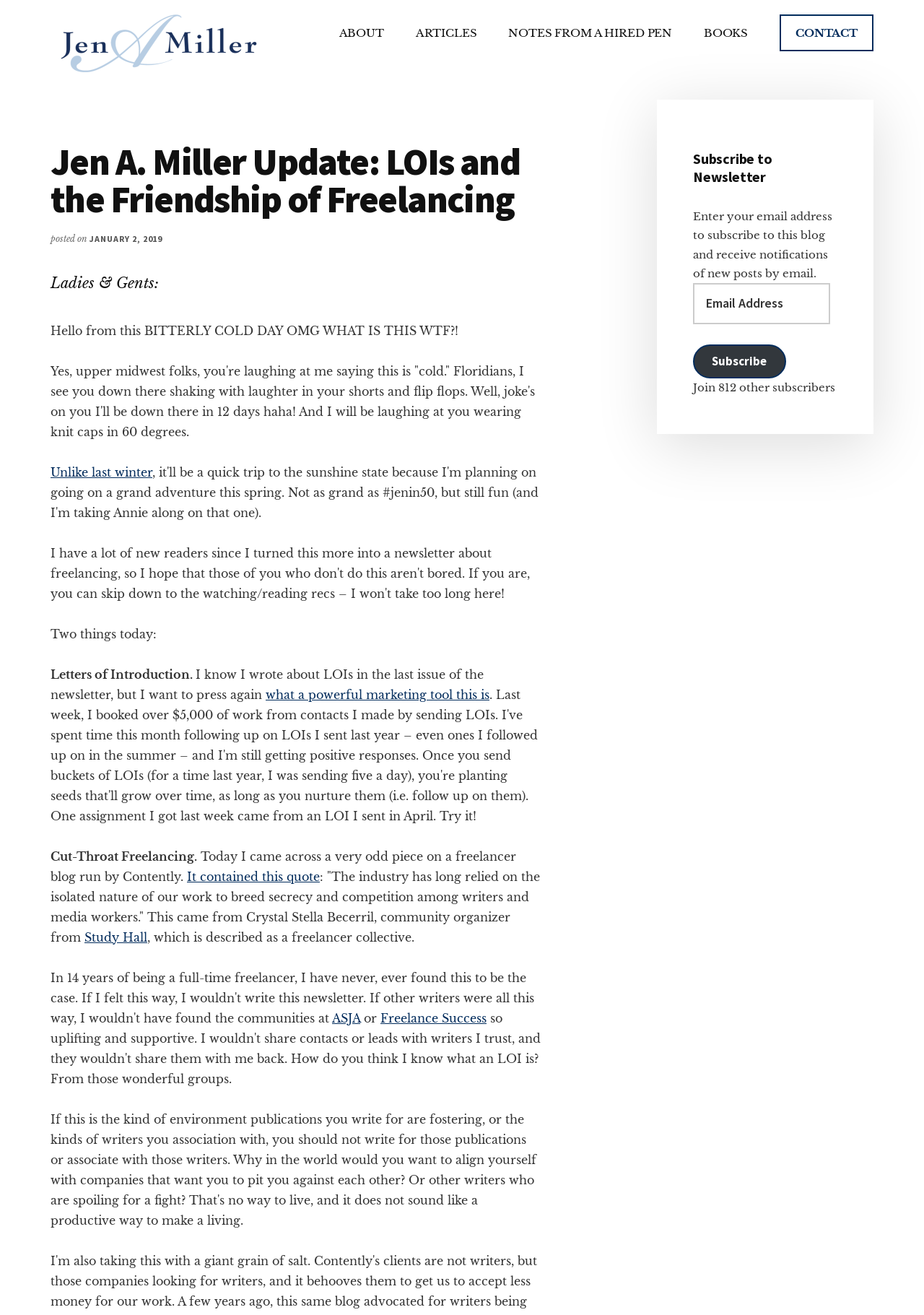Can you find and provide the title of the webpage?

Jen A. Miller Update: LOIs and the Friendship of Freelancing